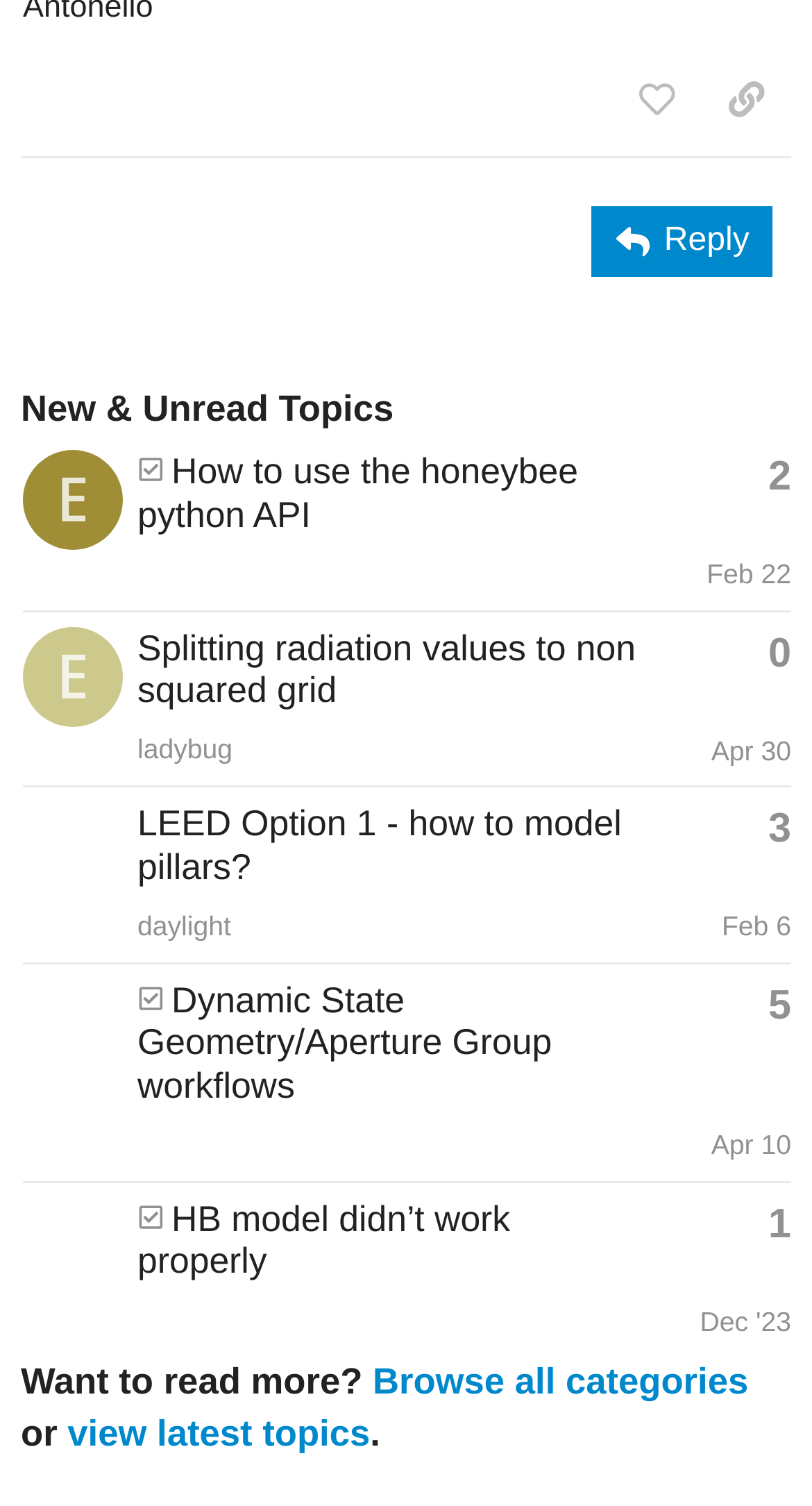Please identify the bounding box coordinates of the element's region that needs to be clicked to fulfill the following instruction: "Reply to a post". The bounding box coordinates should consist of four float numbers between 0 and 1, i.e., [left, top, right, bottom].

[0.729, 0.136, 0.952, 0.183]